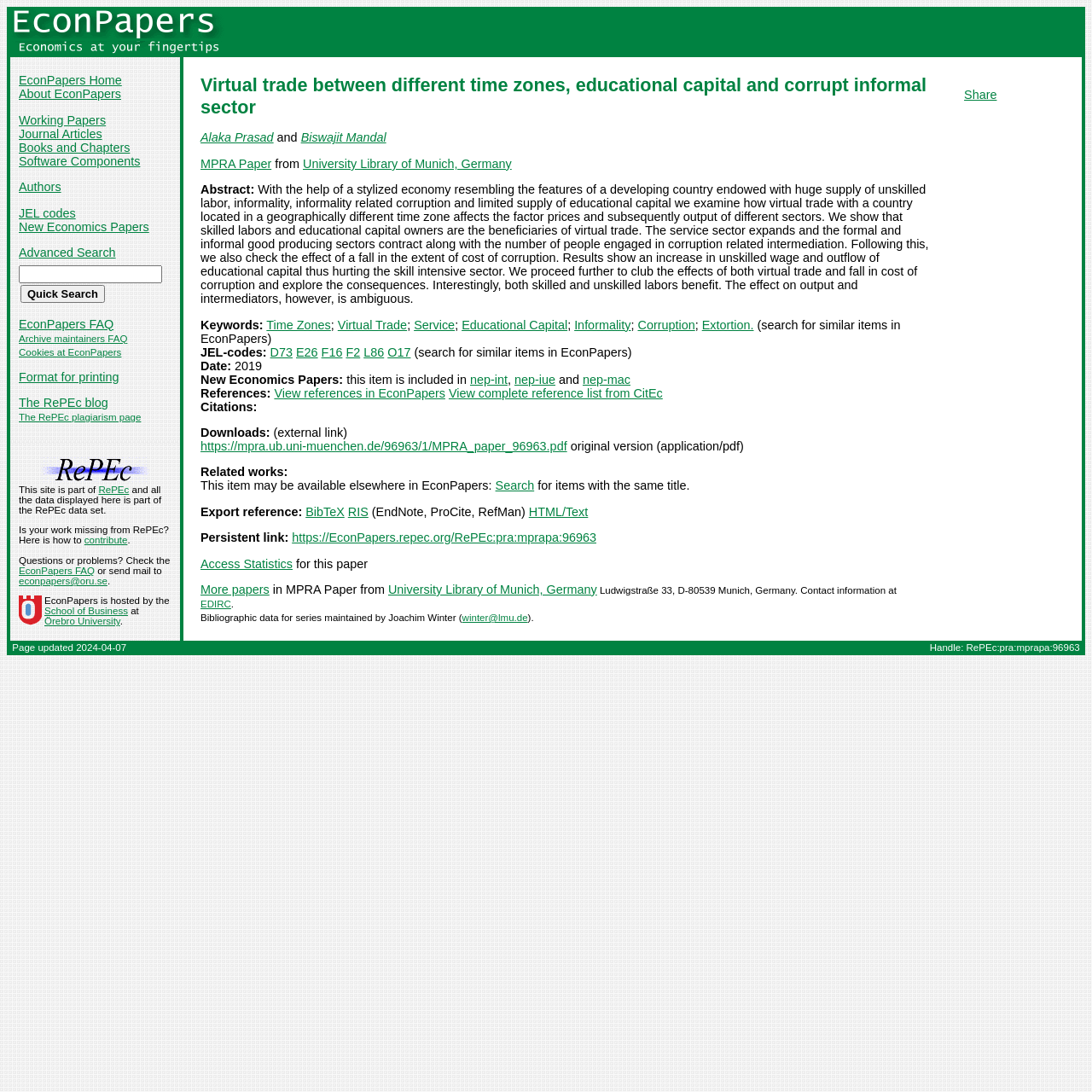Determine the bounding box for the UI element described here: "Working Papers".

[0.017, 0.104, 0.097, 0.116]